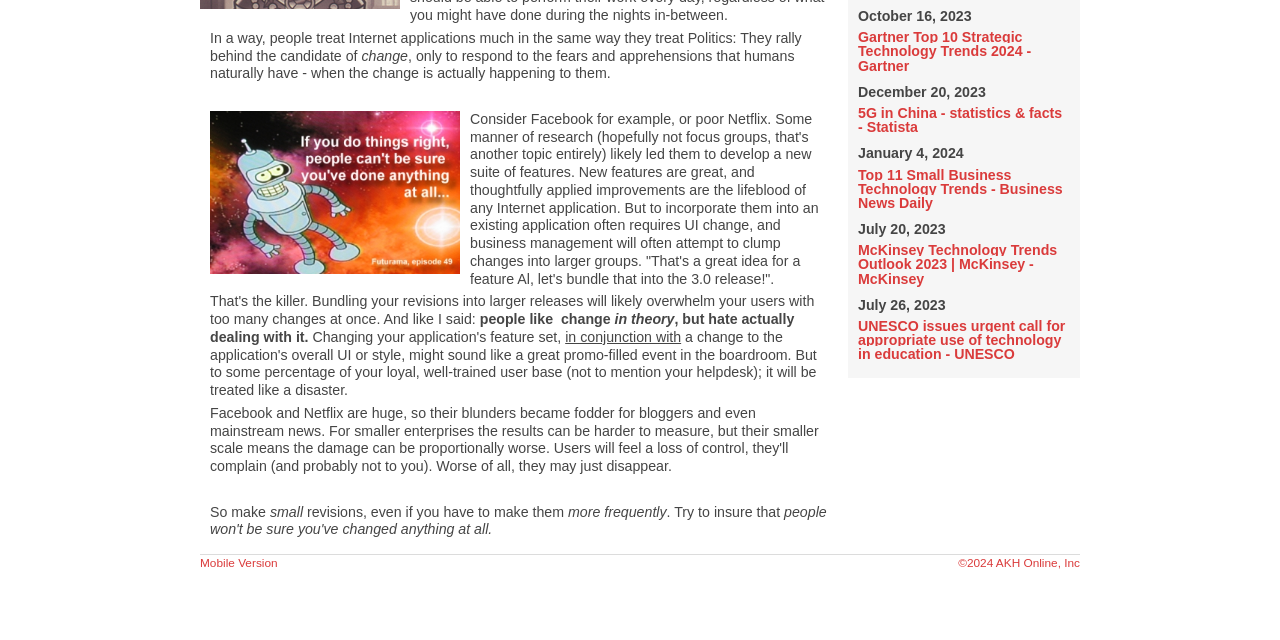Extract the bounding box coordinates for the described element: "©2024 AKH Online, Inc". The coordinates should be represented as four float numbers between 0 and 1: [left, top, right, bottom].

[0.749, 0.869, 0.844, 0.891]